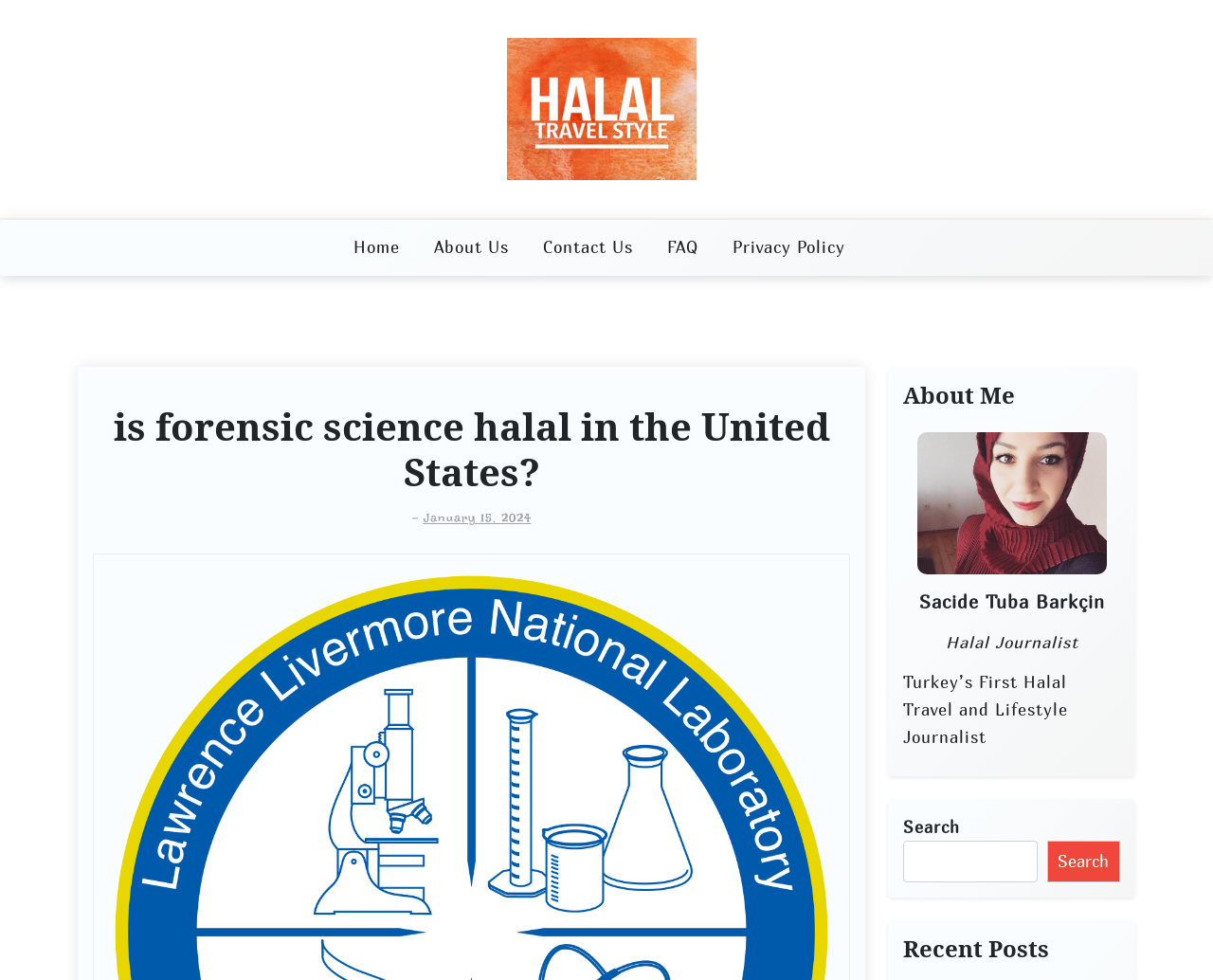Identify the webpage's primary heading and generate its text.

is forensic science halal in the United States?